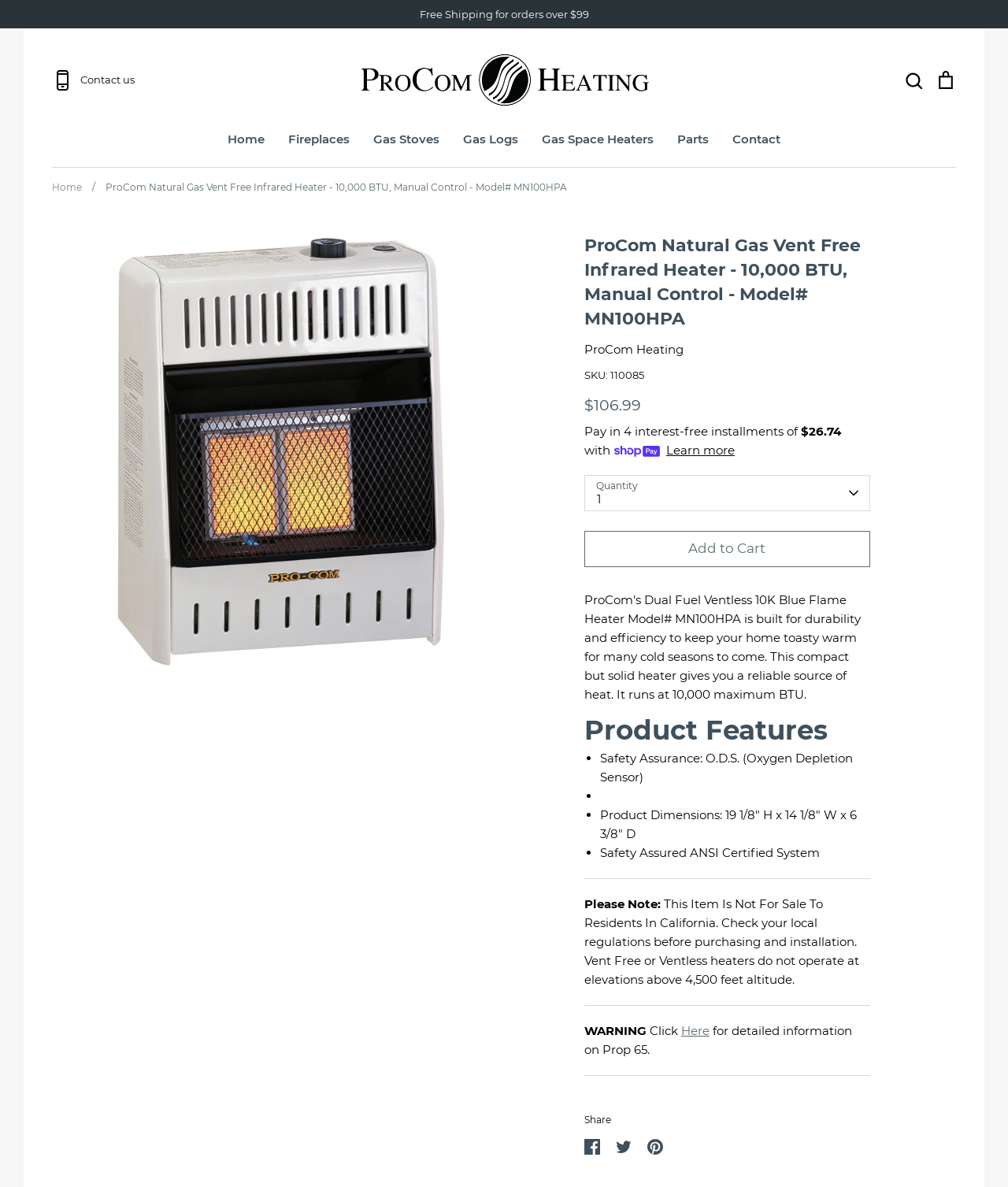Show the bounding box coordinates for the element that needs to be clicked to execute the following instruction: "Search for products". Provide the coordinates in the form of four float numbers between 0 and 1, i.e., [left, top, right, bottom].

[0.114, 0.037, 0.886, 0.068]